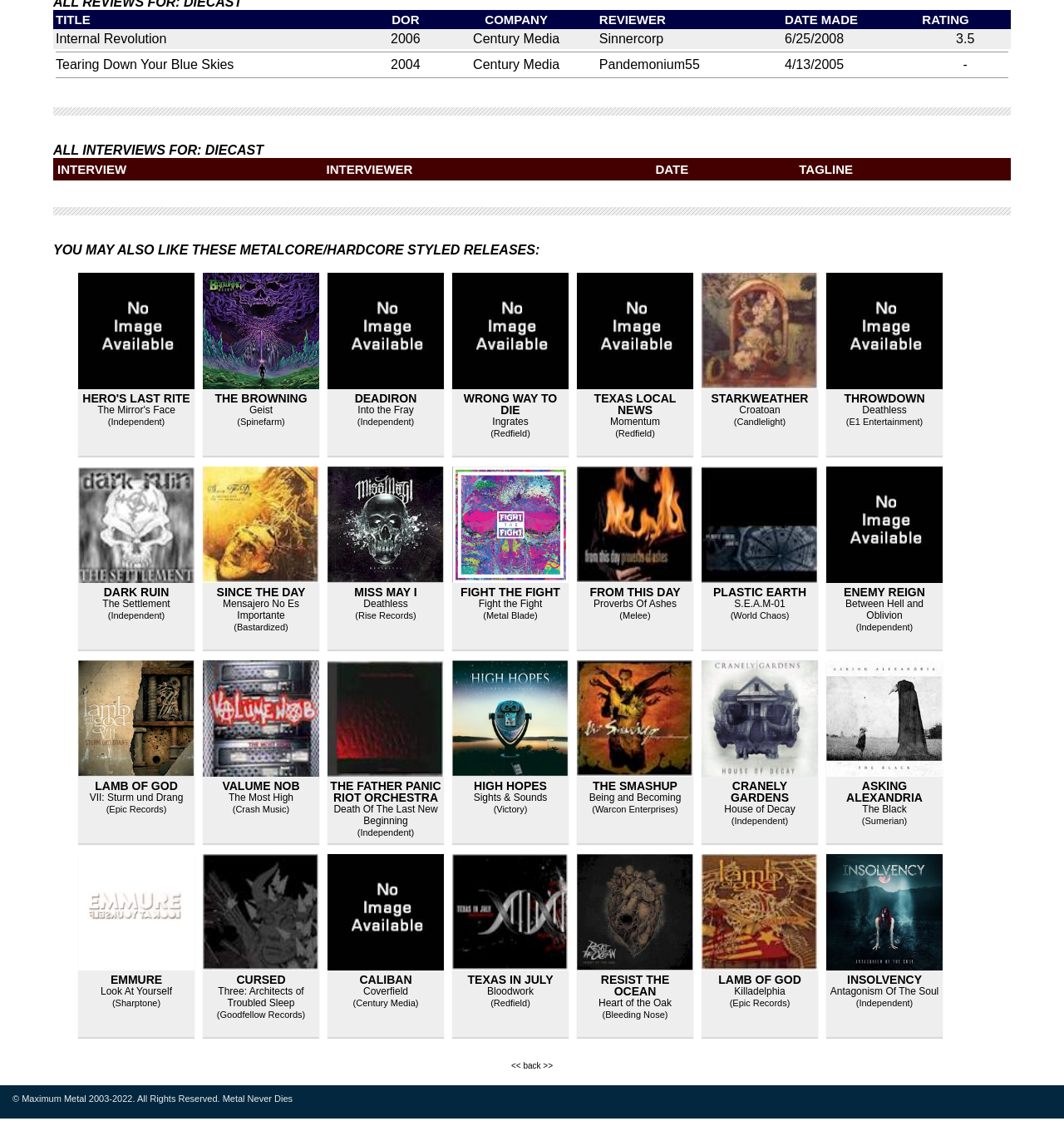What is the title of the band being featured?
Please utilize the information in the image to give a detailed response to the question.

The title 'ALL INTERVIEWS FOR: DIECAST' at the top of the webpage indicates that the band being featured is Diecast.